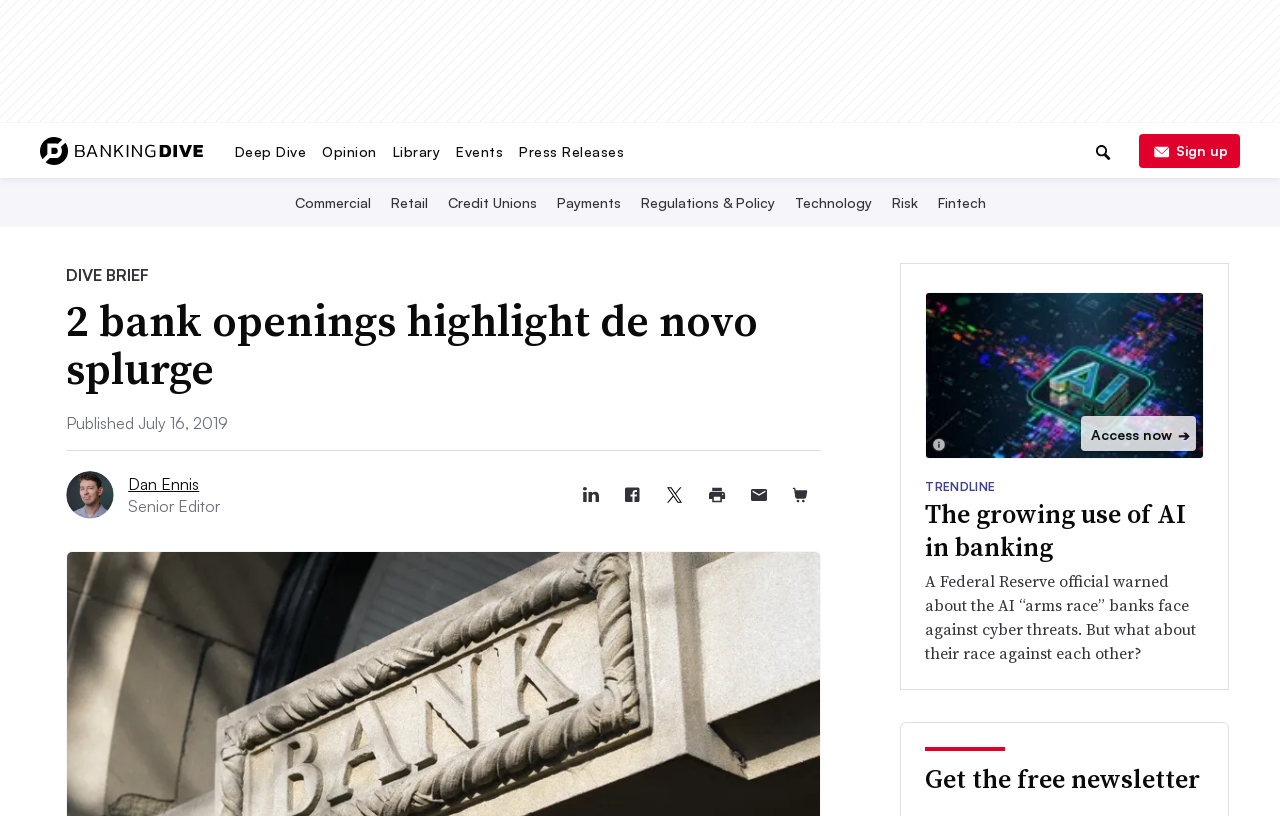Please determine the bounding box coordinates of the element to click on in order to accomplish the following task: "Explore the topic of Commercial banking". Ensure the coordinates are four float numbers ranging from 0 to 1, i.e., [left, top, right, bottom].

[0.227, 0.238, 0.293, 0.259]